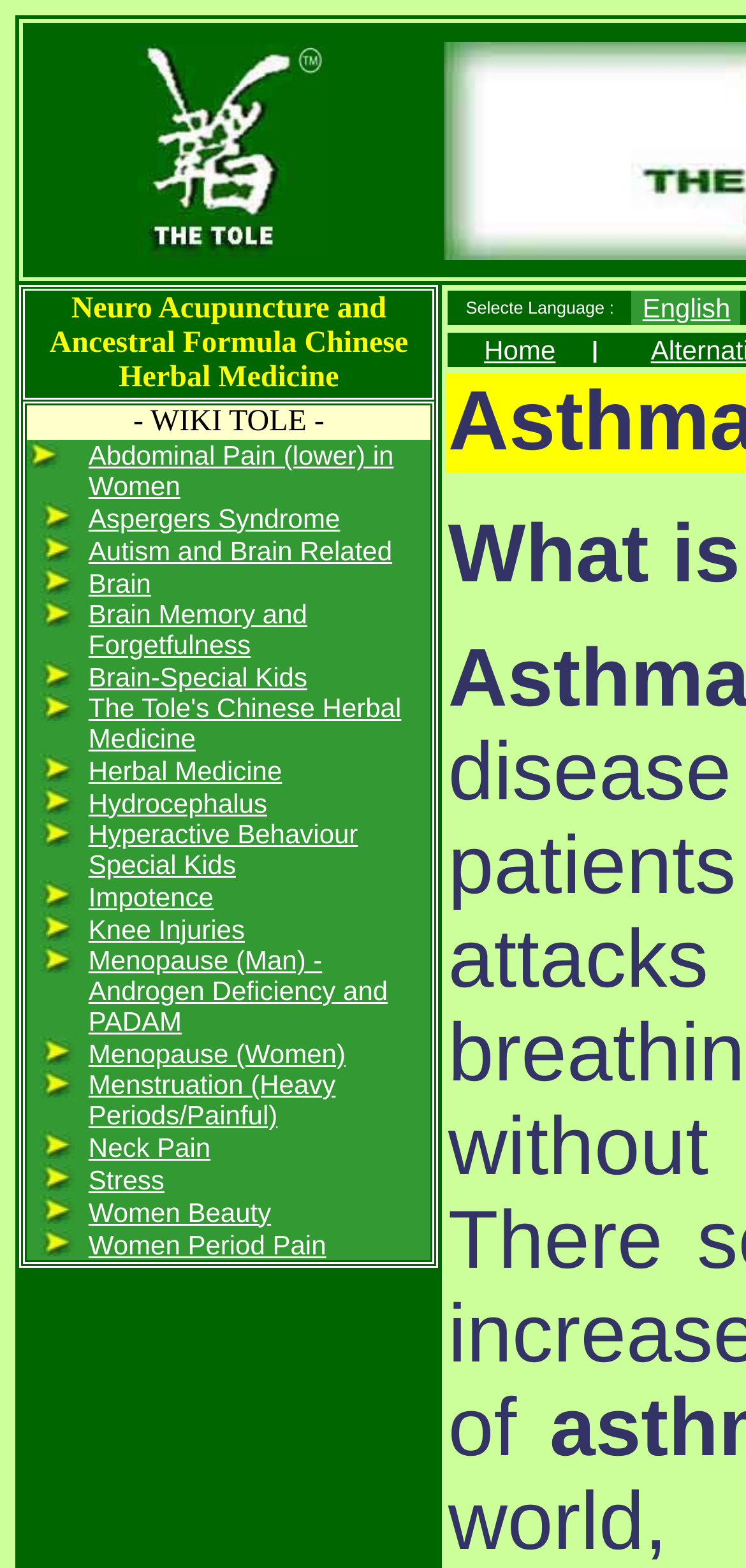What is the main topic of this webpage?
Offer a detailed and full explanation in response to the question.

Based on the meta description and the content of the webpage, it is clear that the main topic of this webpage is Asthma.